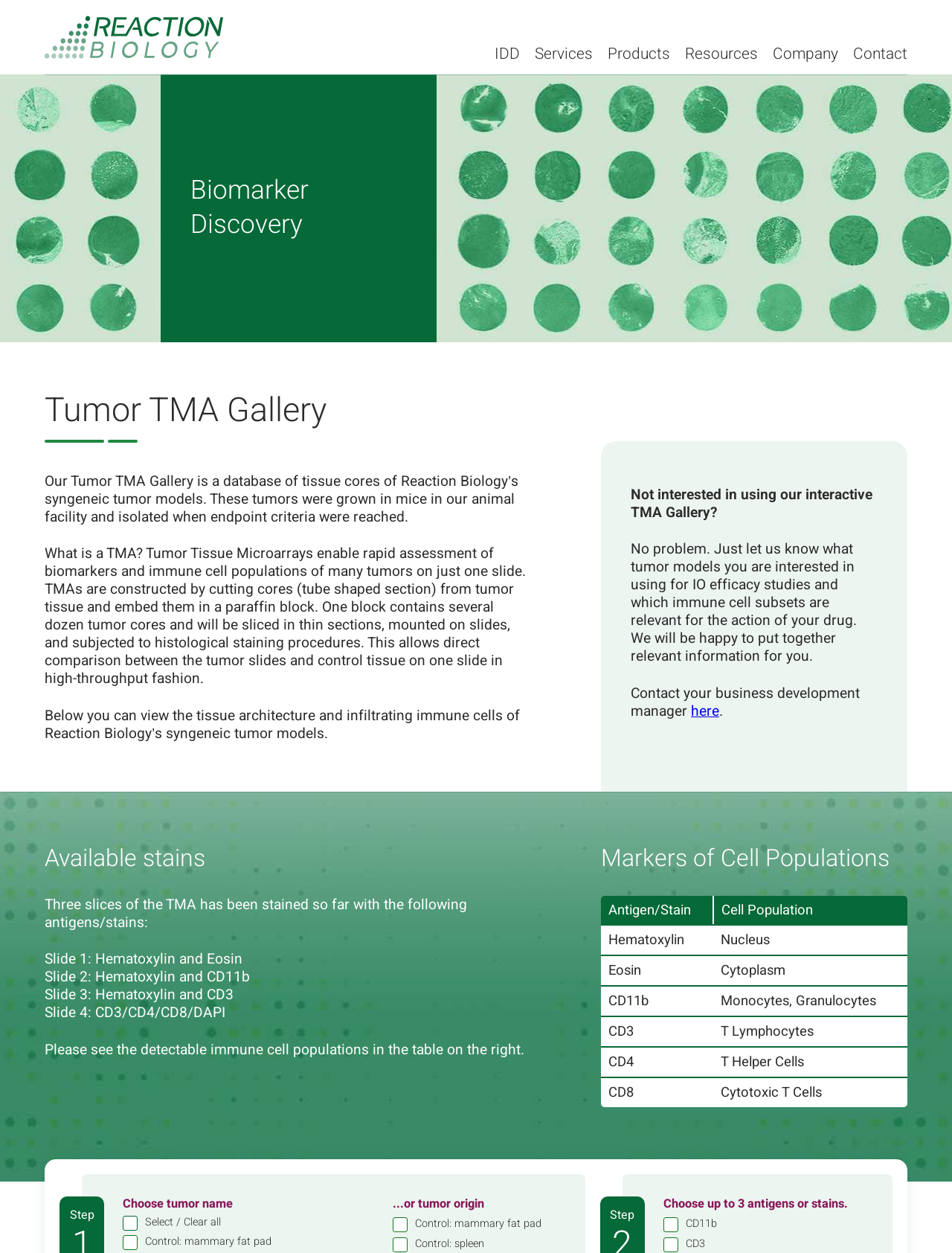Offer a thorough description of the webpage.

This webpage is about Reaction Biology's Tumor Microarray (TMA) for IO drug testing. At the top, there is a navigation menu with links to "Home", "Lead Optimization", "Research Facilities and Partners", "Services", "Products", "Resources", and "Company". Below the navigation menu, there is a large section dedicated to the Tumor TMA Gallery. This section has a heading "Tumor TMA Gallery" and a brief description of what the gallery is. 

The gallery section is divided into several parts. The first part explains what a TMA is and how it is constructed. The second part displays the tissue architecture and infiltrating immune cells of Reaction Biology's syngeneic tumor models. There is also a section that lists the available stains for the TMA, including Hematoxylin and Eosin, CD11b, CD3, and CD3/CD4/CD8/DAPI. 

To the right of the available stains section, there is a table that lists the markers of cell populations, including the antigen/stain and the corresponding cell population. The table has several rows, each listing a different antigen/stain and its corresponding cell population.

Below the table, there is a section that allows users to choose a tumor name or origin and select up to three antigens or stains. There are also several images on the page, but their content is not specified.

At the bottom of the page, there is a footer section with a navigation menu that links to "Contact" and a copyright notice that reads "© 2023 Reaction Biology. All Rights Reserved".